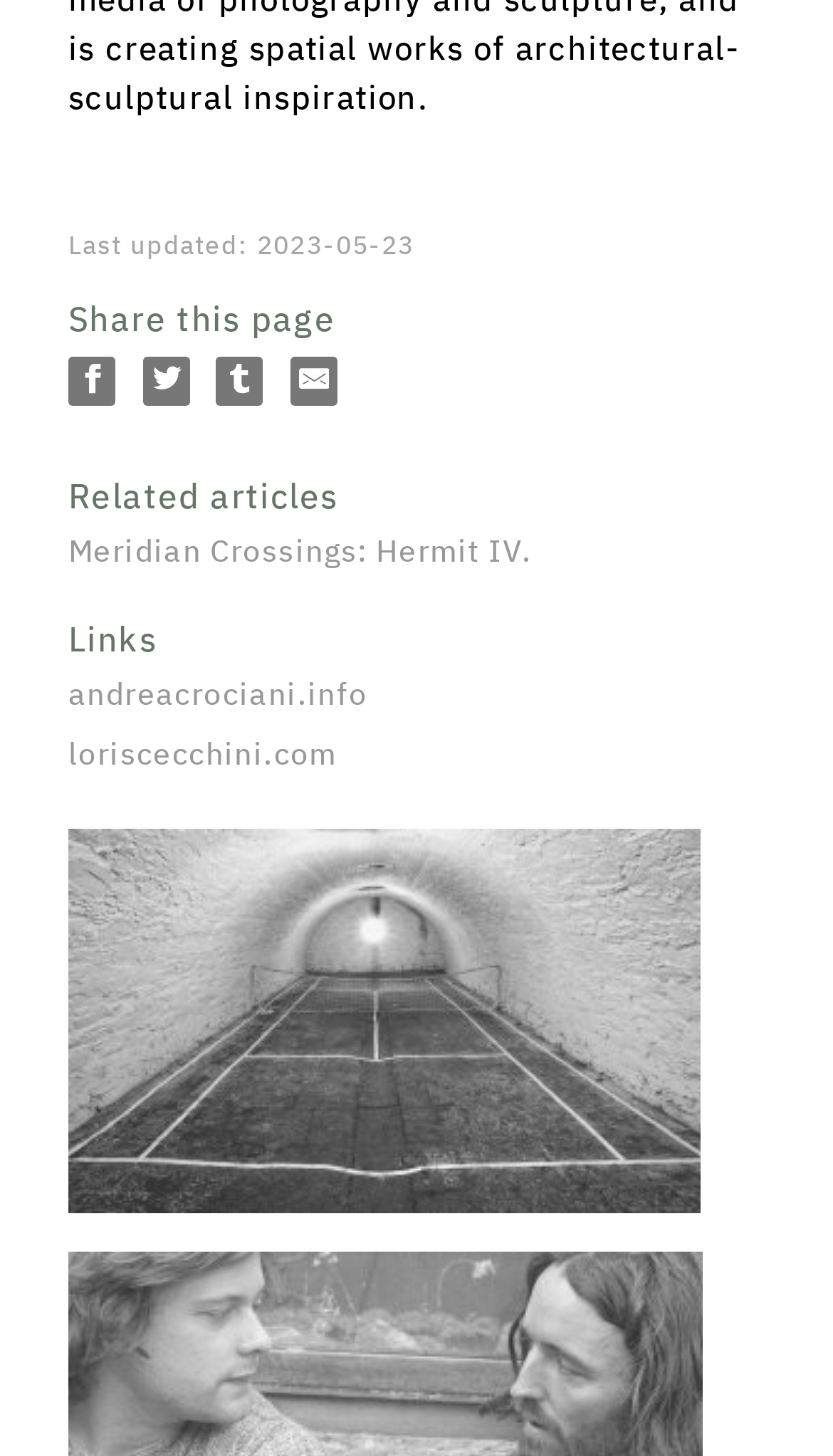Please indicate the bounding box coordinates of the element's region to be clicked to achieve the instruction: "Share this page". Provide the coordinates as four float numbers between 0 and 1, i.e., [left, top, right, bottom].

[0.082, 0.206, 0.918, 0.238]